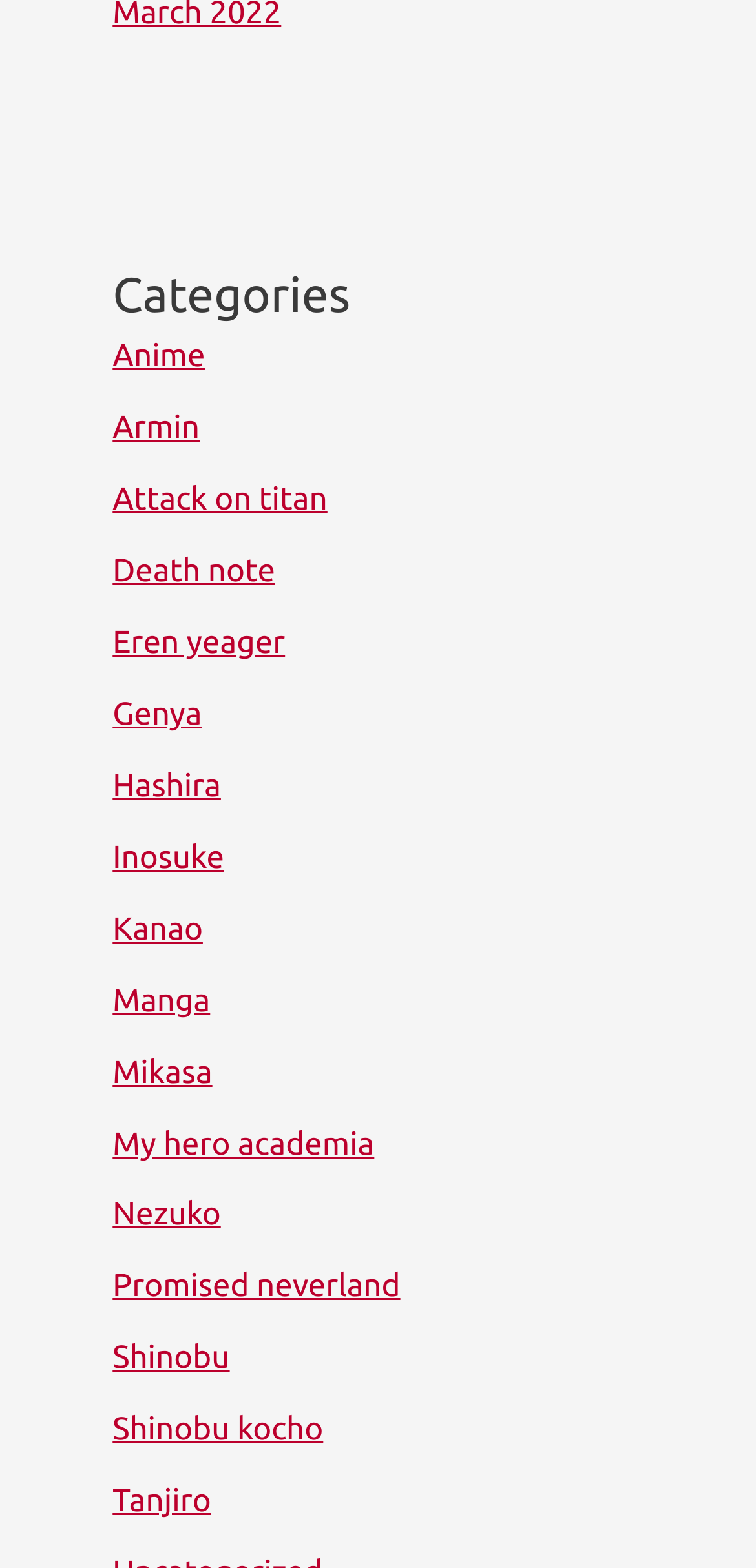Show the bounding box coordinates for the element that needs to be clicked to execute the following instruction: "Explore Shinobu kocho". Provide the coordinates in the form of four float numbers between 0 and 1, i.e., [left, top, right, bottom].

[0.149, 0.901, 0.428, 0.923]